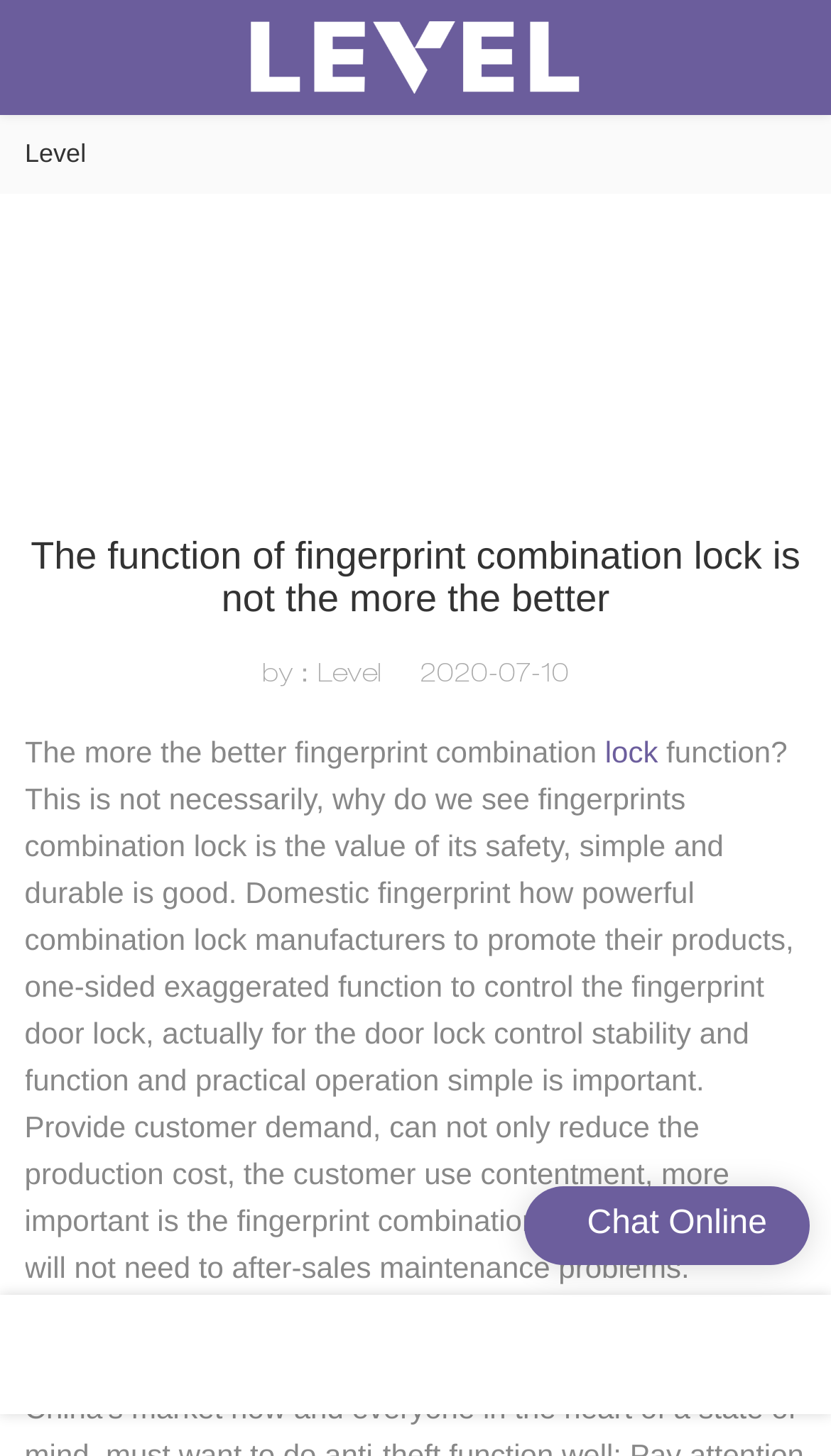What is the topic of the article?
Please provide an in-depth and detailed response to the question.

I found the topic of the article by looking at the heading, which says 'The function of fingerprint combination lock is not the more the better'. This suggests that the article is discussing the topic of fingerprint combination locks.